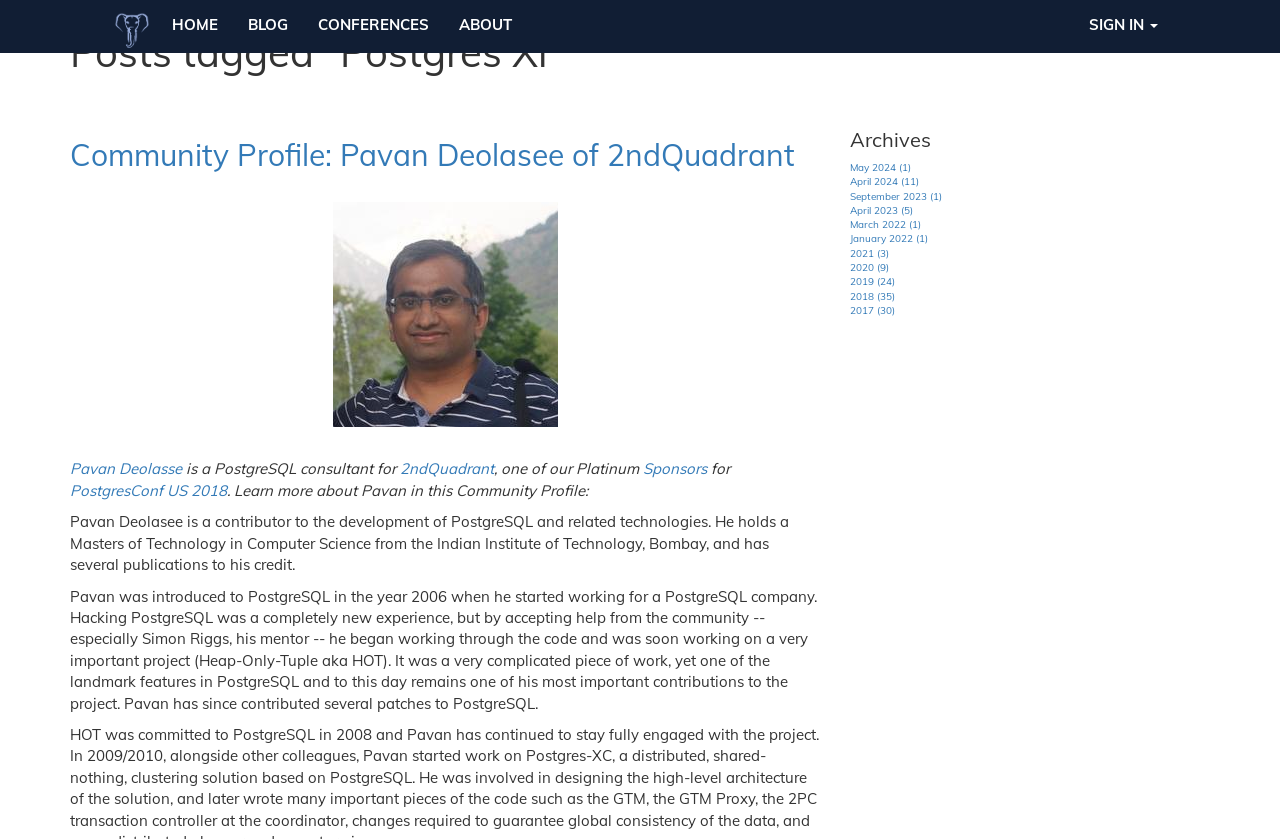Identify the bounding box coordinates of the clickable region required to complete the instruction: "View the Archives". The coordinates should be given as four float numbers within the range of 0 and 1, i.e., [left, top, right, bottom].

[0.664, 0.154, 0.945, 0.18]